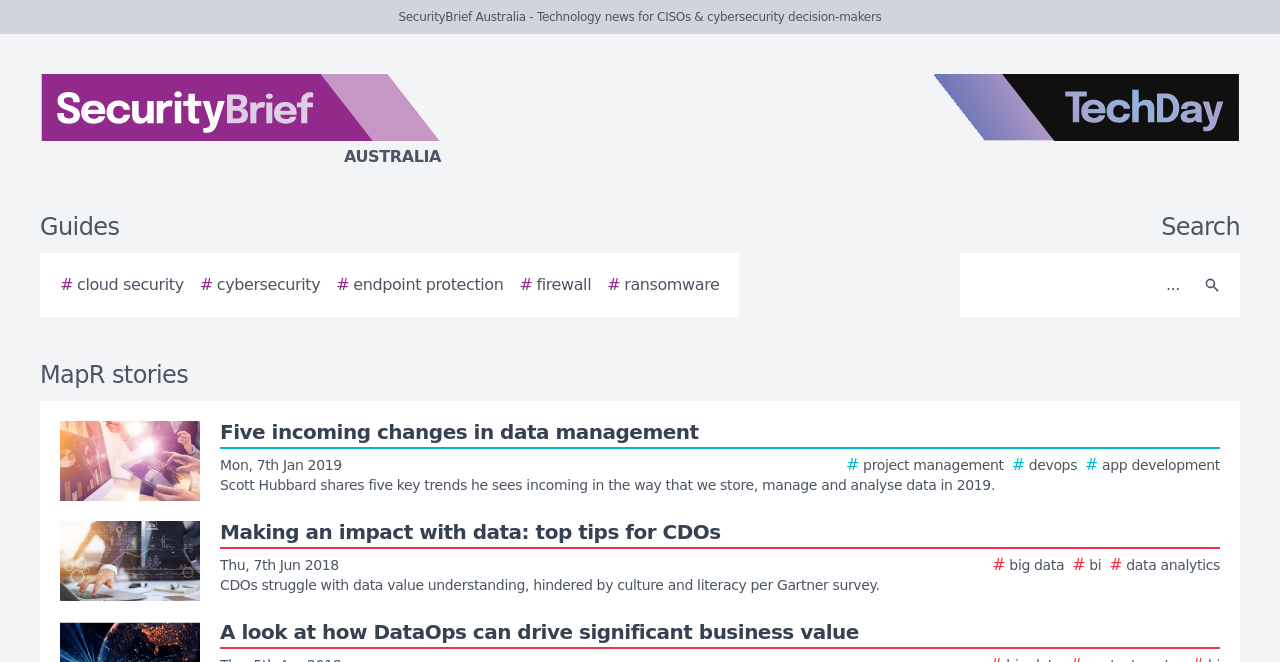Locate the bounding box of the UI element based on this description: "alt="TechDay logo"". Provide four float numbers between 0 and 1 as [left, top, right, bottom].

[0.729, 0.112, 0.969, 0.255]